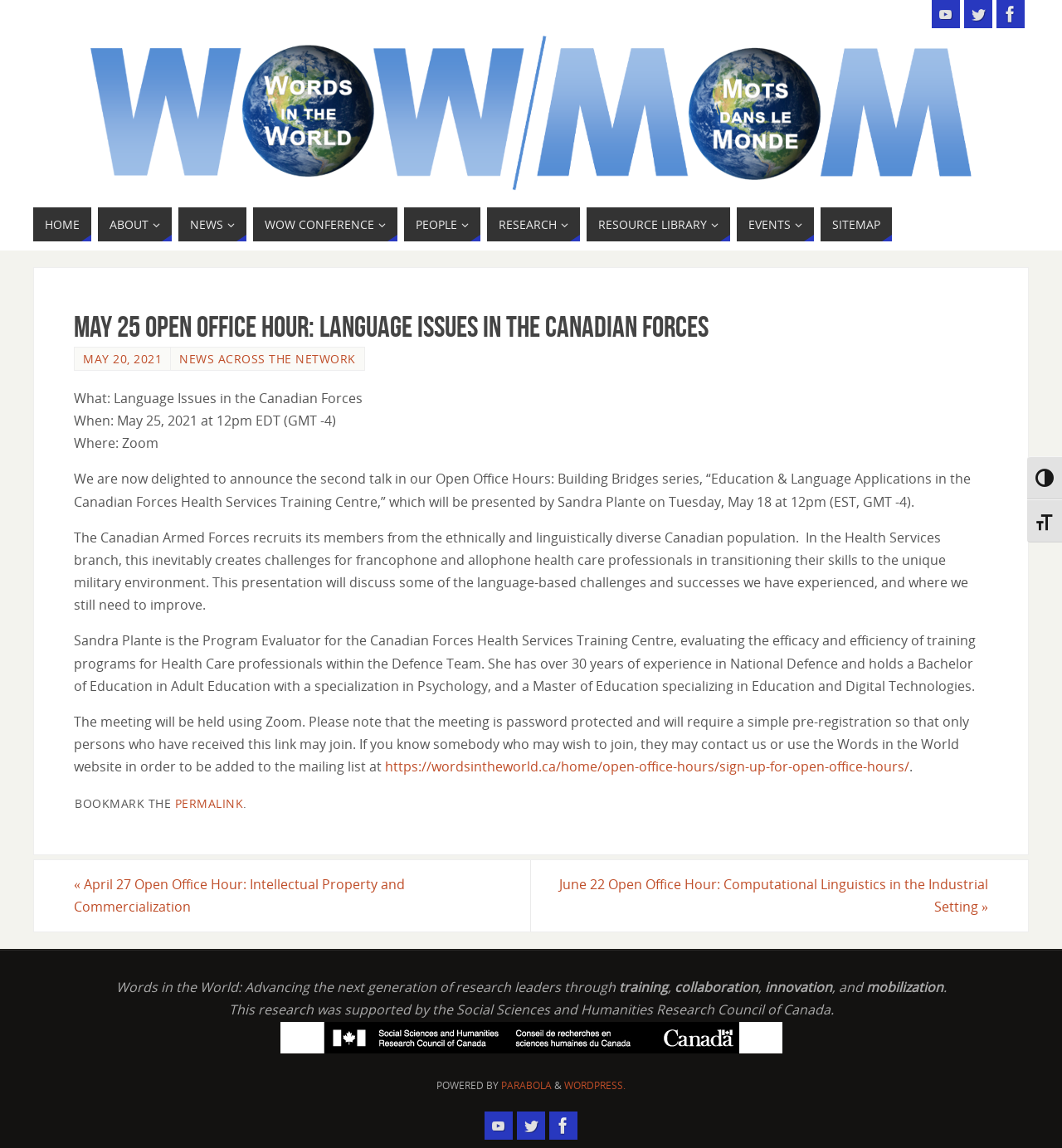Identify the bounding box coordinates of the clickable region to carry out the given instruction: "Sign up for Open Office Hours".

[0.362, 0.66, 0.856, 0.676]